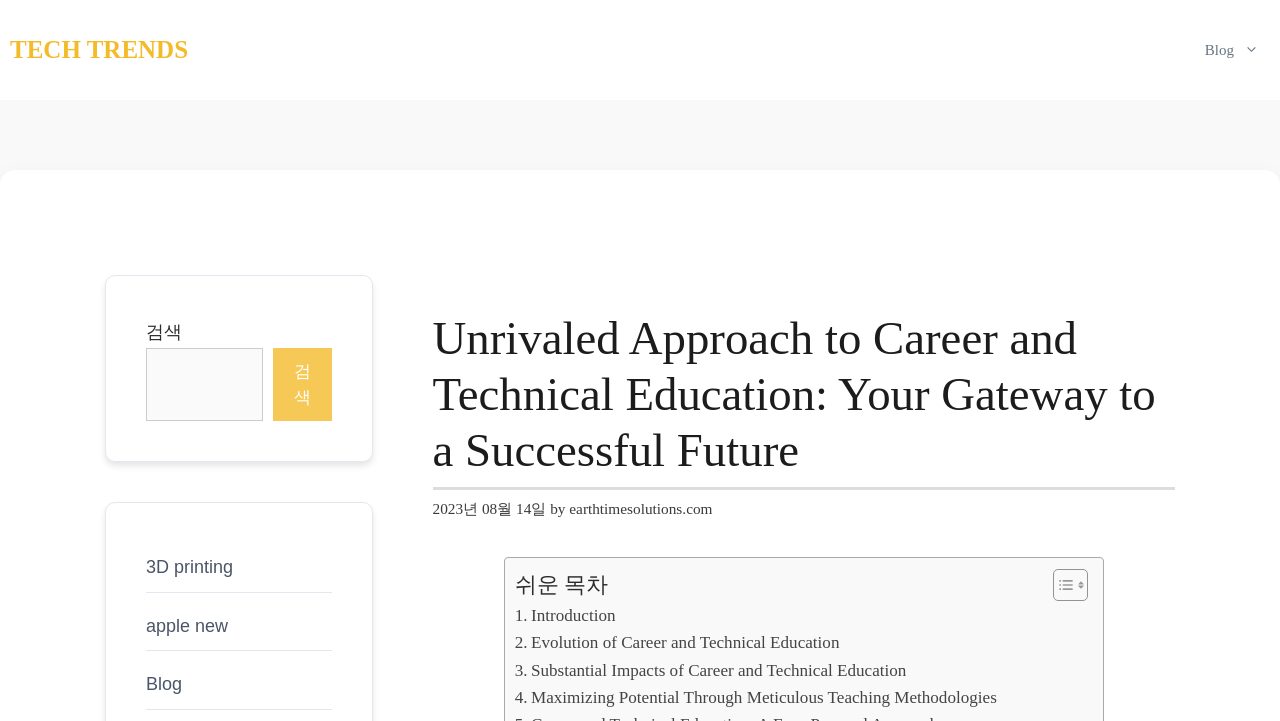Carefully examine the image and provide an in-depth answer to the question: What is the name of the blog?

I found the answer by looking at the navigation section at the top of the webpage, where I saw a link labeled 'TECH TRENDS'.